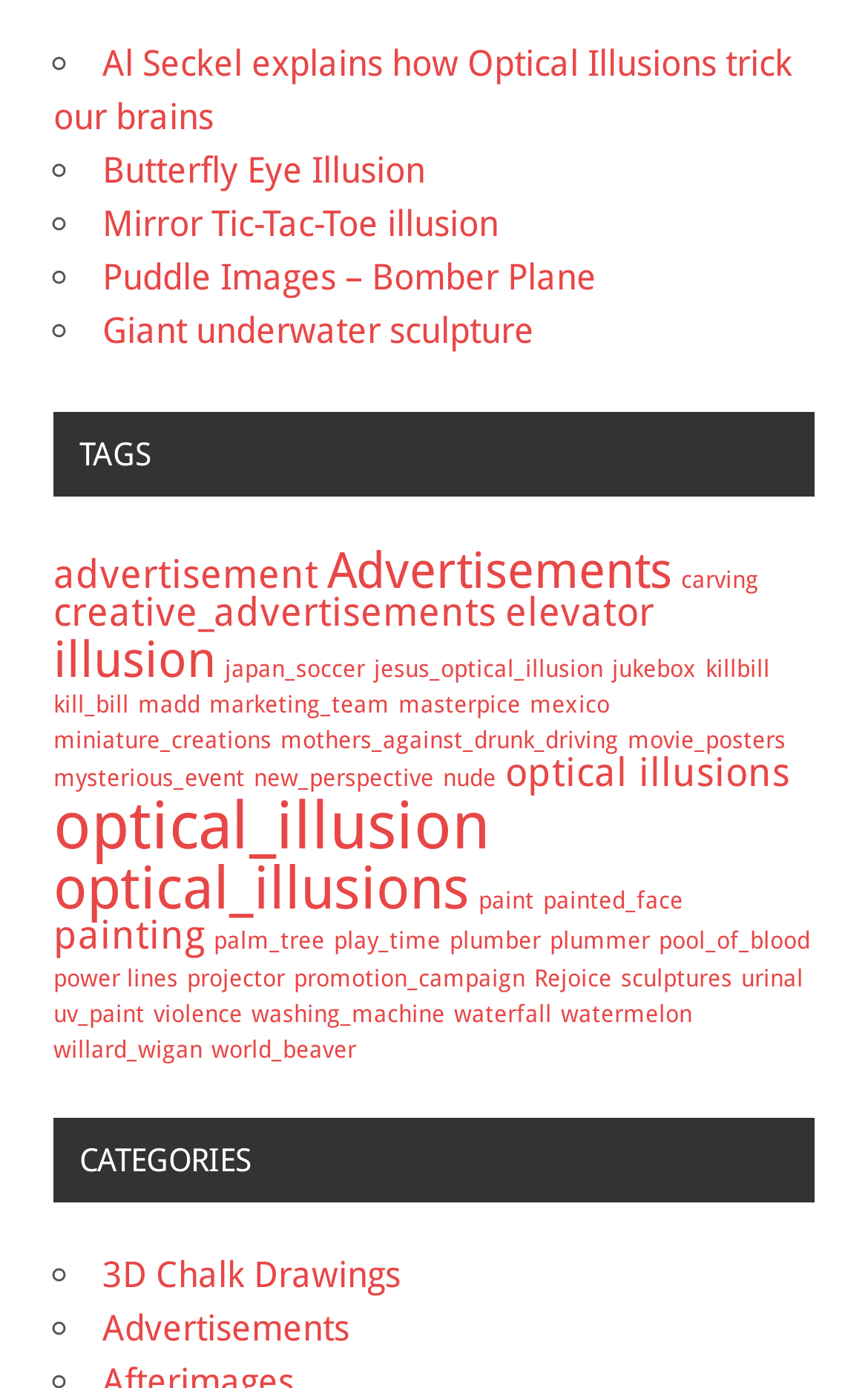Please identify the bounding box coordinates of the element I should click to complete this instruction: 'View the category 'TAGS''. The coordinates should be given as four float numbers between 0 and 1, like this: [left, top, right, bottom].

[0.062, 0.298, 0.938, 0.358]